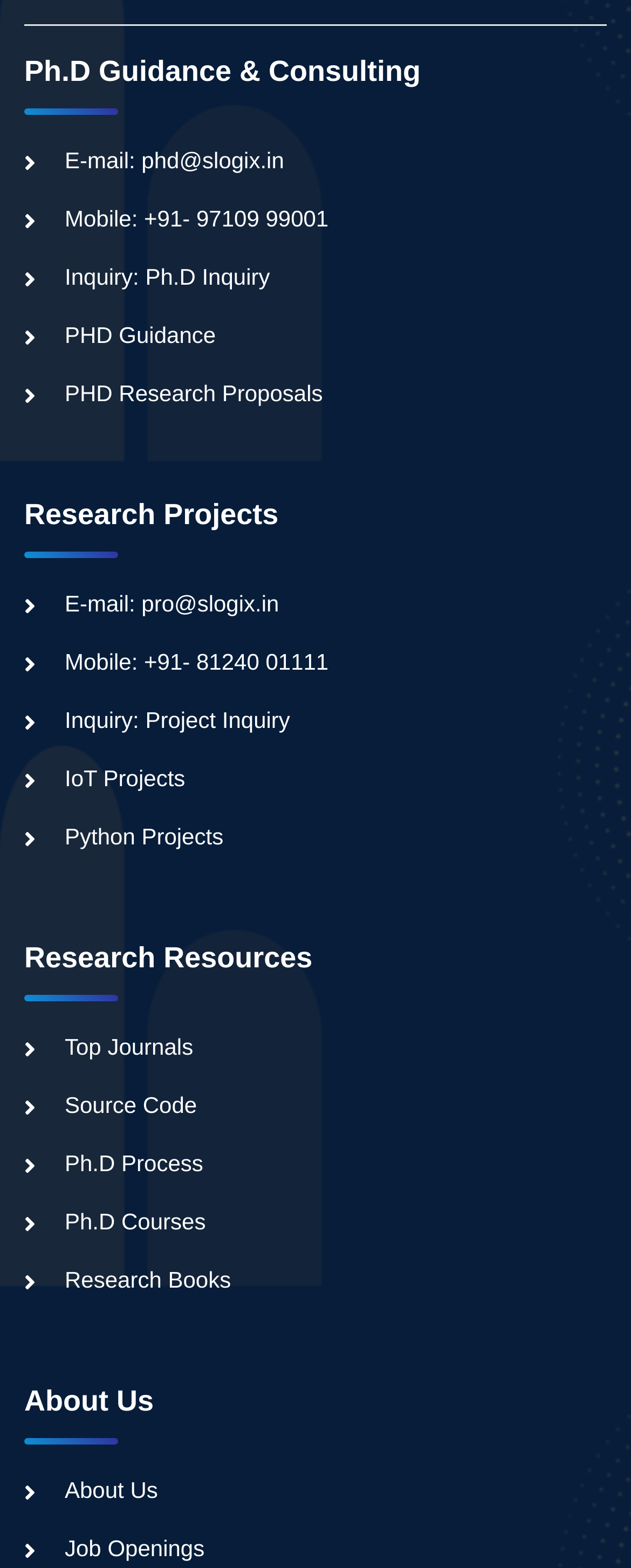Please give a succinct answer using a single word or phrase:
How many links are there under 'Ph.D Guidance & Consulting'?

5